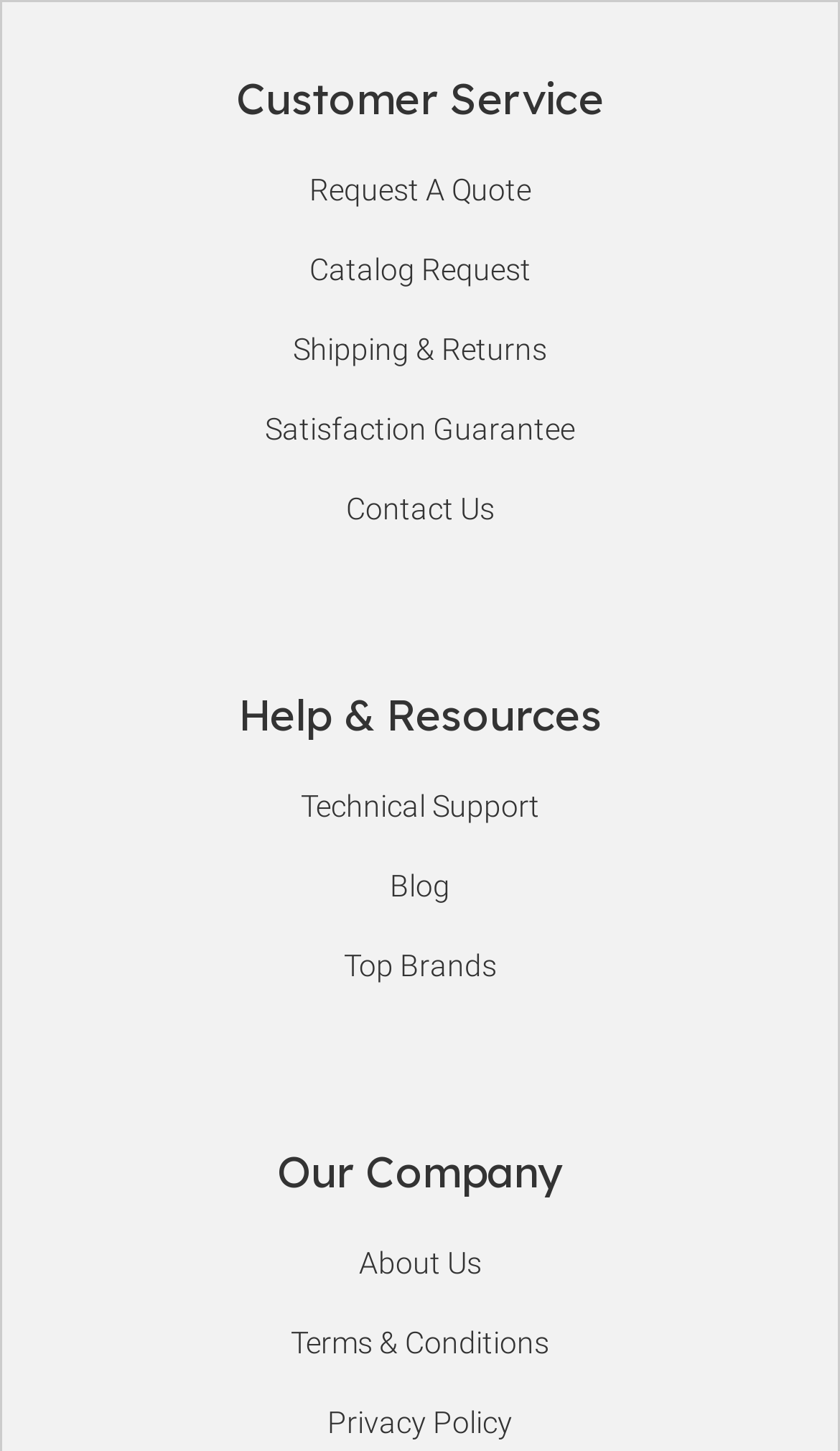What is the last link under 'Our Company'?
Please use the image to deliver a detailed and complete answer.

By examining the webpage structure, we can see that the last link under the 'Our Company' heading is 'Privacy Policy', which is located at the bottom of the section.